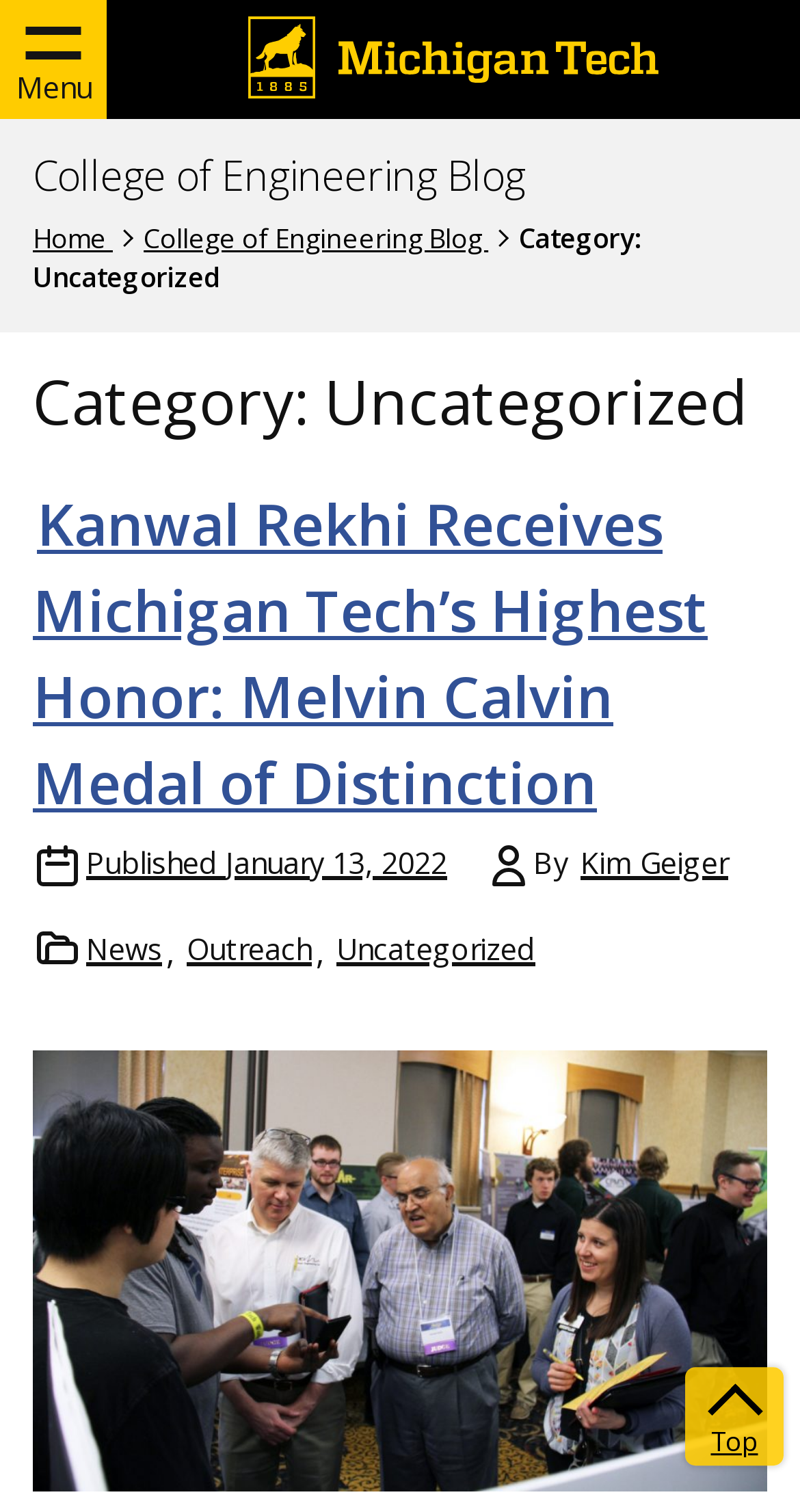Given the element description "parent_node: Website name="url"", identify the bounding box of the corresponding UI element.

None